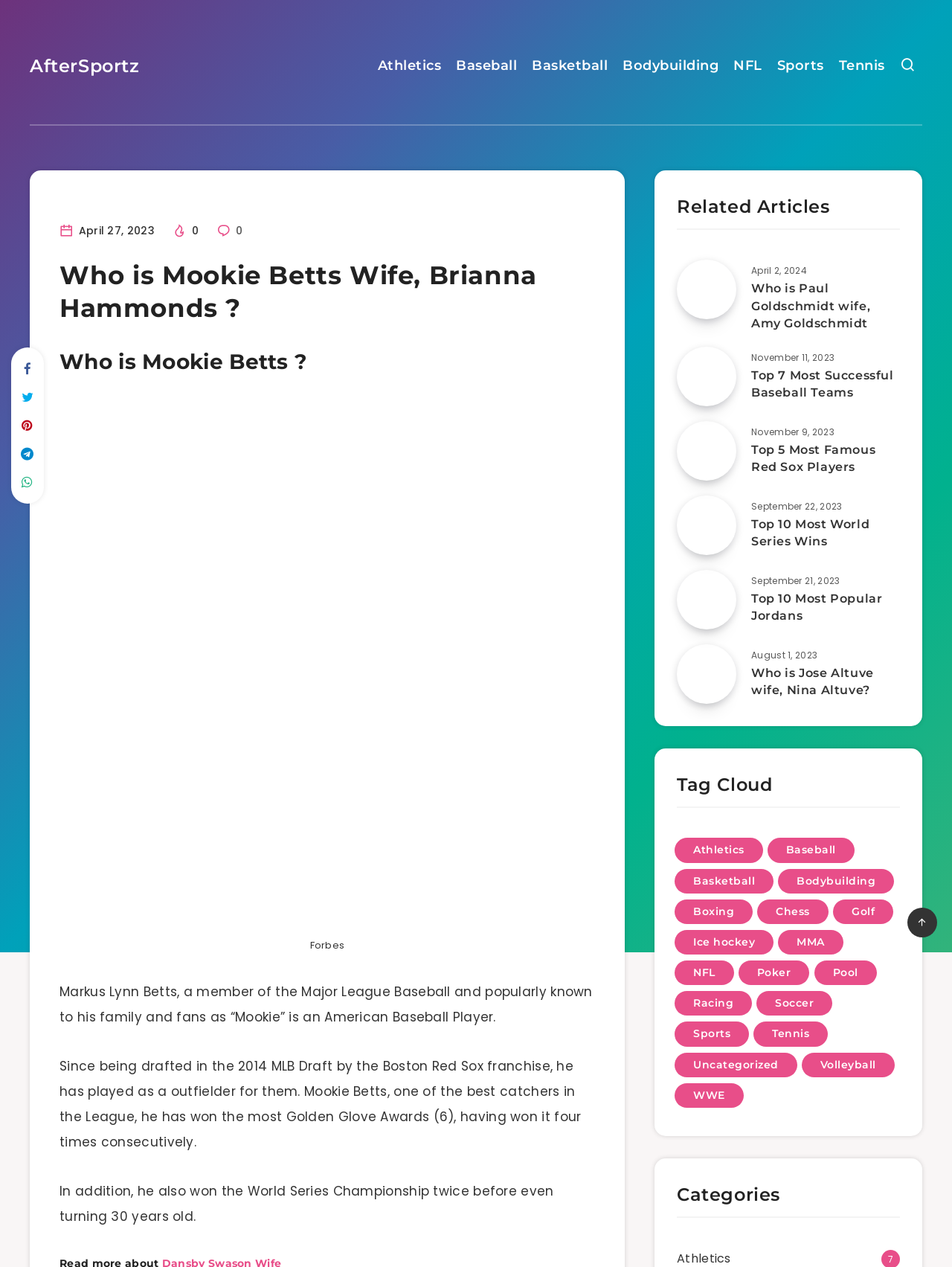Please identify the bounding box coordinates of the clickable region that I should interact with to perform the following instruction: "Click on the 'Athletics' link". The coordinates should be expressed as four float numbers between 0 and 1, i.e., [left, top, right, bottom].

[0.396, 0.044, 0.463, 0.062]